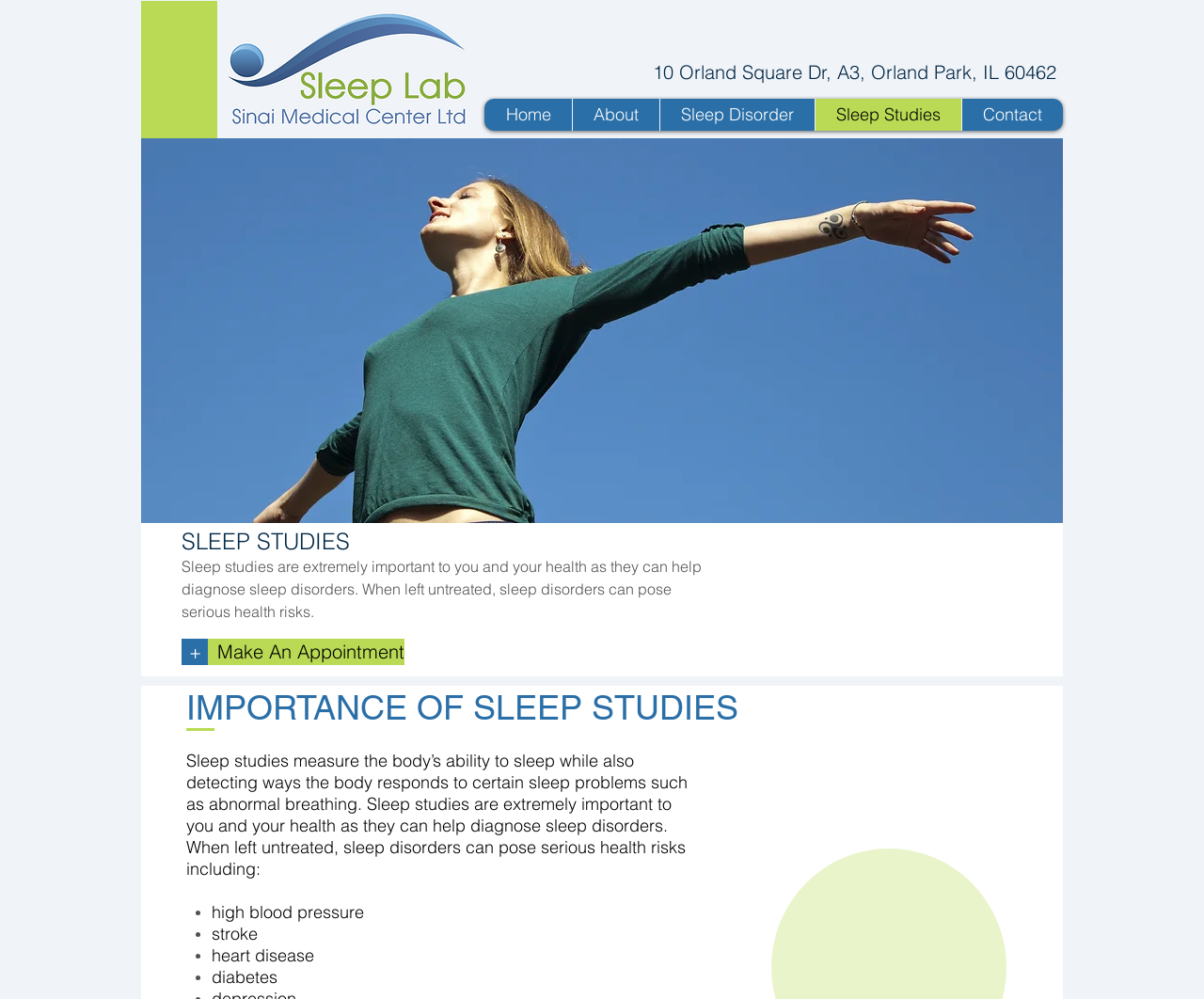Please determine the bounding box coordinates for the element that should be clicked to follow these instructions: "Make an appointment".

[0.173, 0.639, 0.336, 0.666]